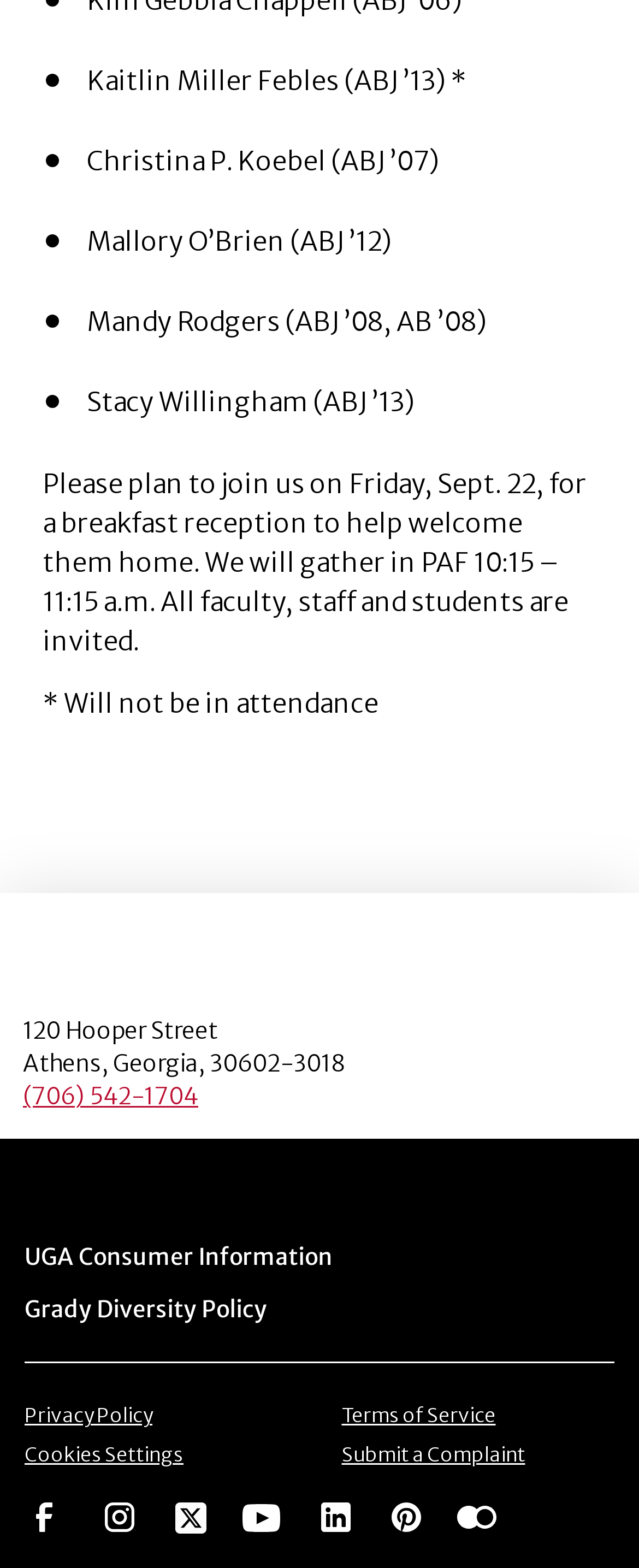How many social media links are there?
Answer the question using a single word or phrase, according to the image.

6